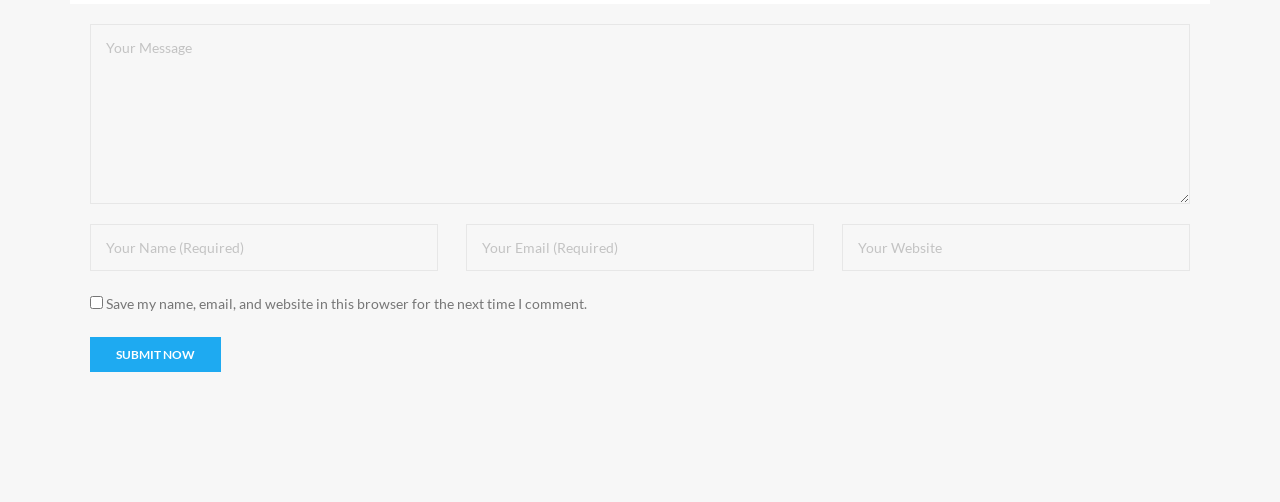How many textboxes are present in the form? Based on the screenshot, please respond with a single word or phrase.

4